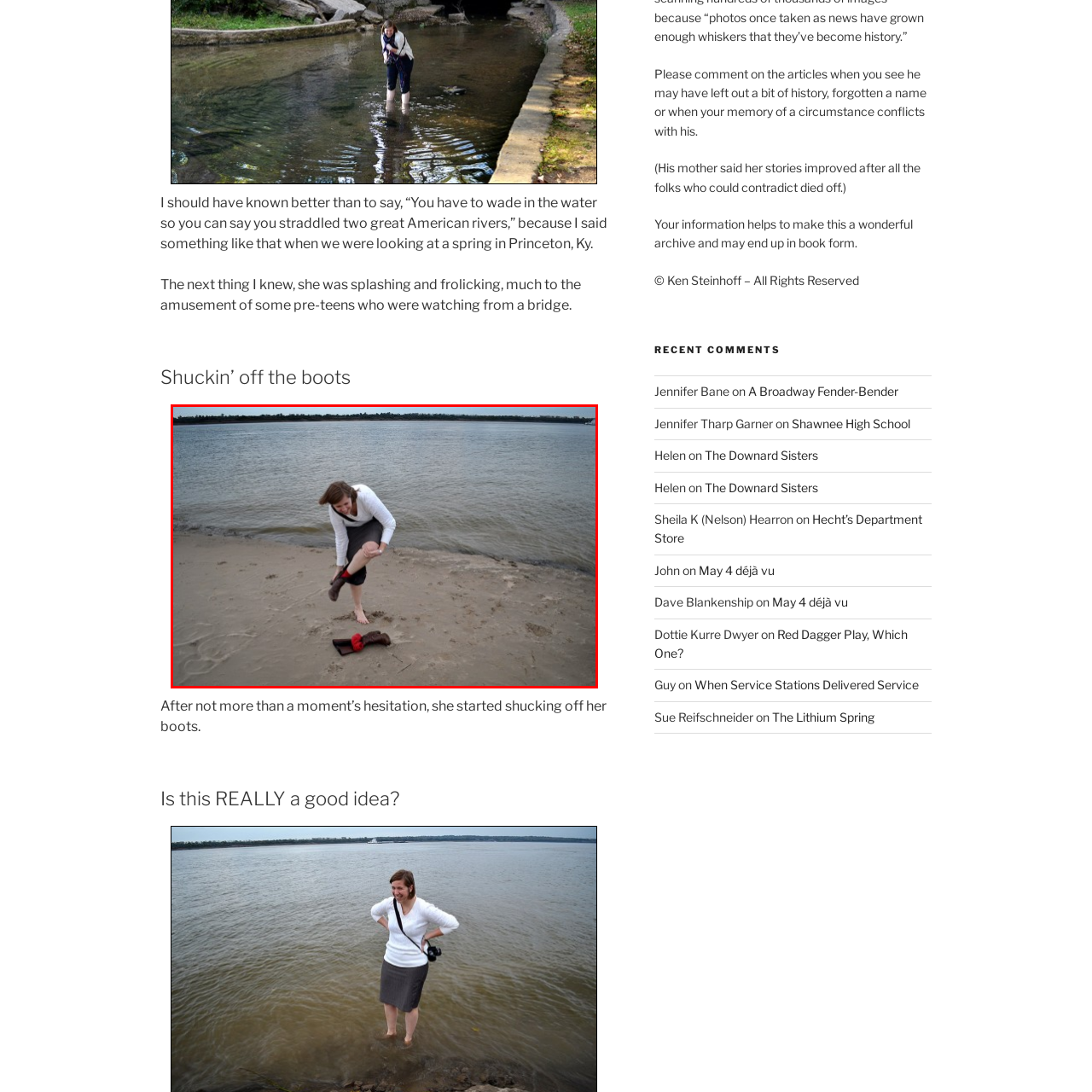Detail the visual elements present in the red-framed section of the image.

A woman is seen playfully removing her boots on a sandy riverbank, with the water of a river gently lapping at the shore behind her. She is mid-action, lifting one leg to take off a boot while standing barefoot in the soft sand. Her expression reflects a sense of spontaneity and joy, as if she’s caught up in a moment of lighthearted fun. The scene captures the essence of carefree exploration, with a hint of adventure by the water. The sky above is overcast, suggesting a dynamic atmosphere, perfect for a day of outdoor activities.